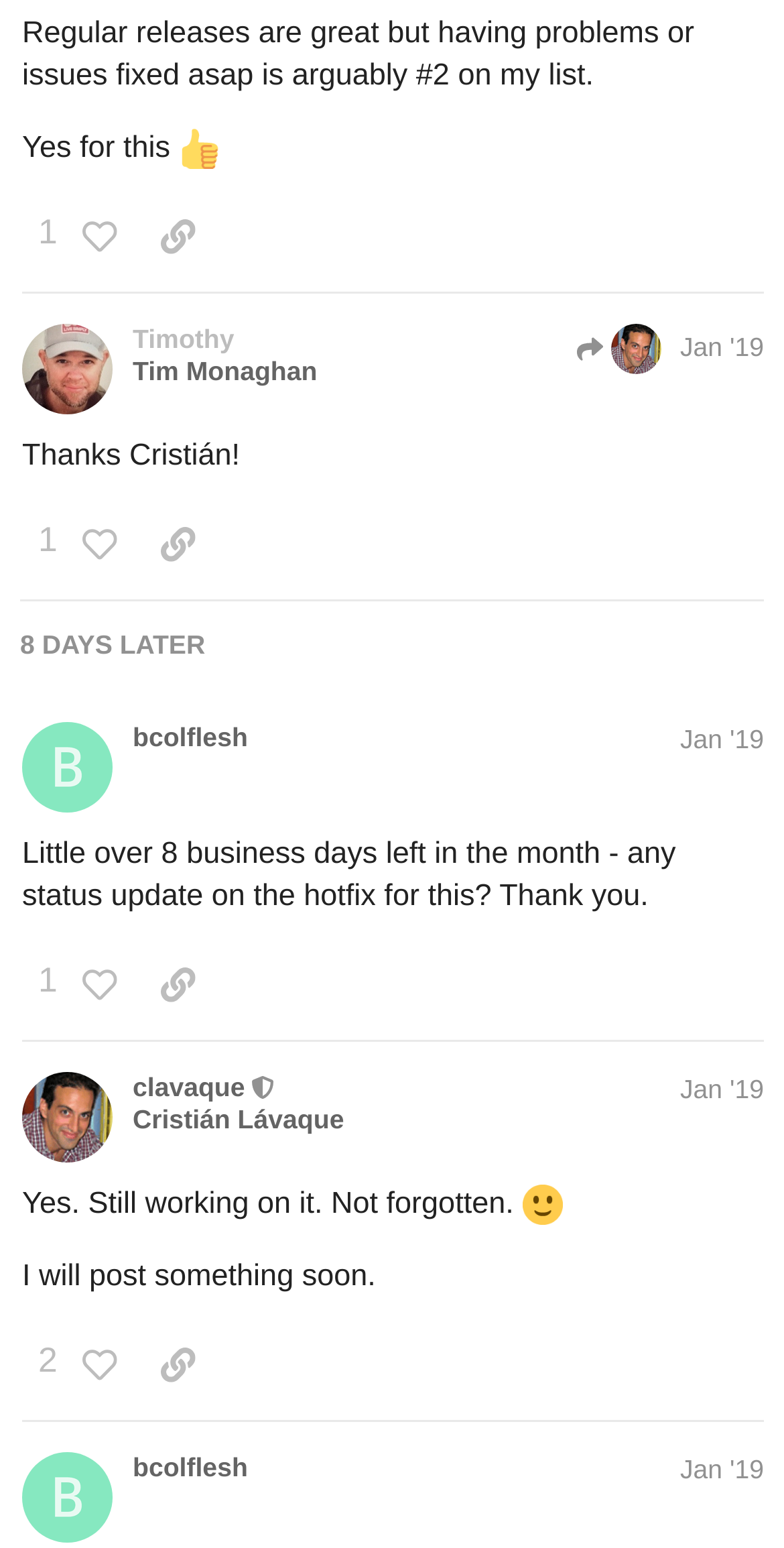Could you locate the bounding box coordinates for the section that should be clicked to accomplish this task: "View January 2017".

None